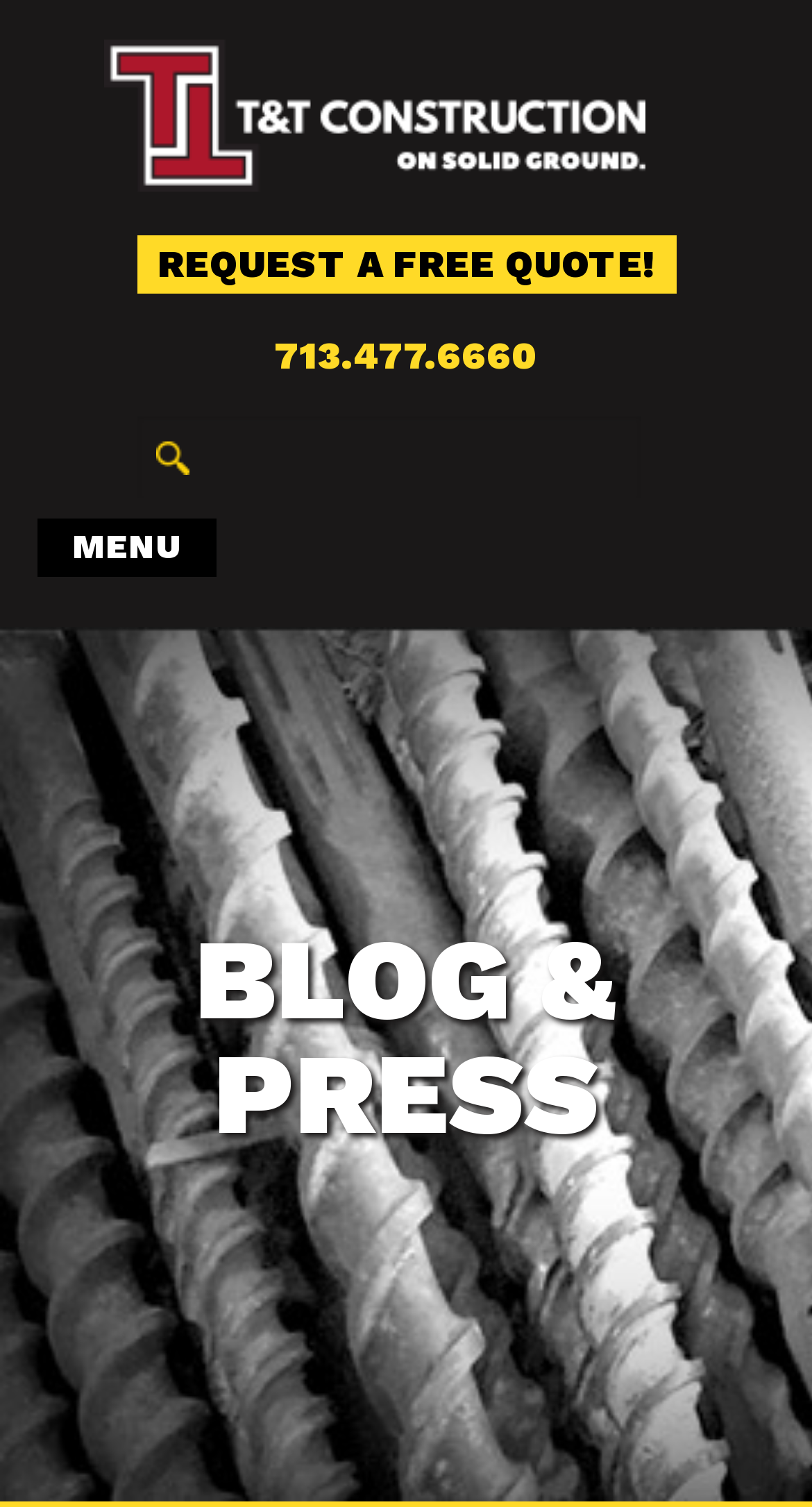Please extract the primary headline from the webpage.

BLOG & PRESS